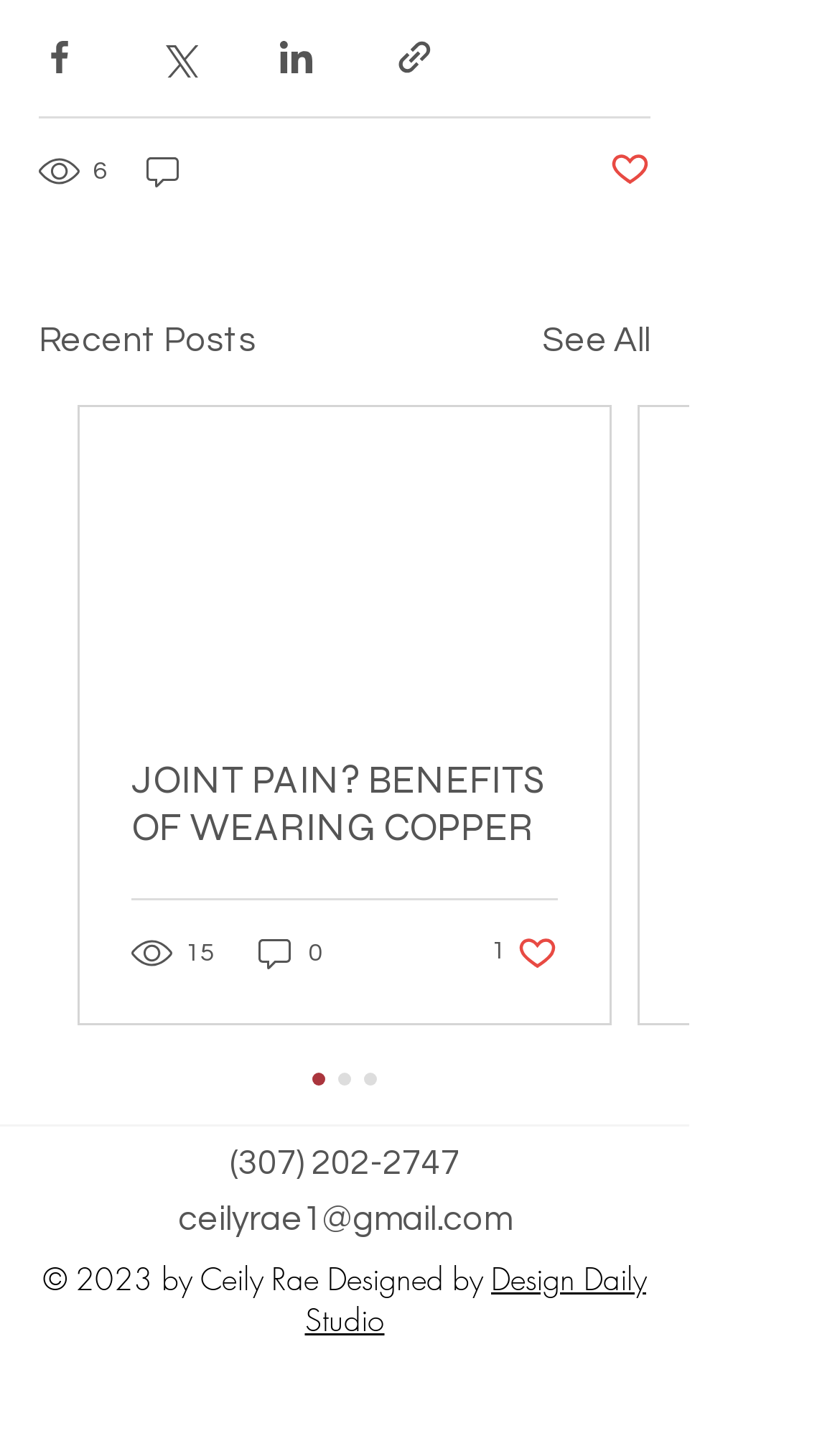Using floating point numbers between 0 and 1, provide the bounding box coordinates in the format (top-left x, top-left y, bottom-right x, bottom-right y). Locate the UI element described here: Design Daily Studio

[0.363, 0.87, 0.769, 0.927]